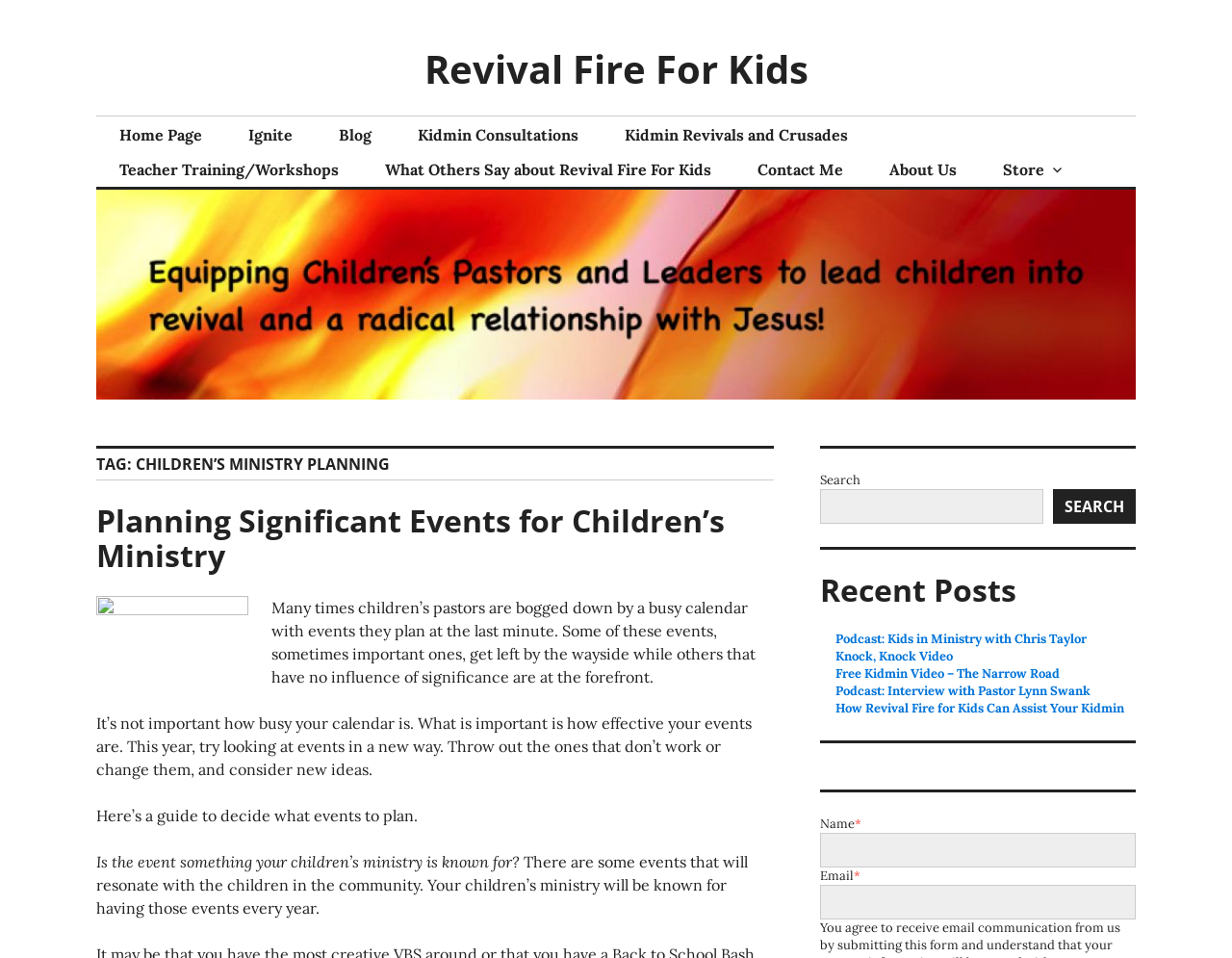Can you specify the bounding box coordinates of the area that needs to be clicked to fulfill the following instruction: "enter name"?

[0.666, 0.87, 0.922, 0.906]